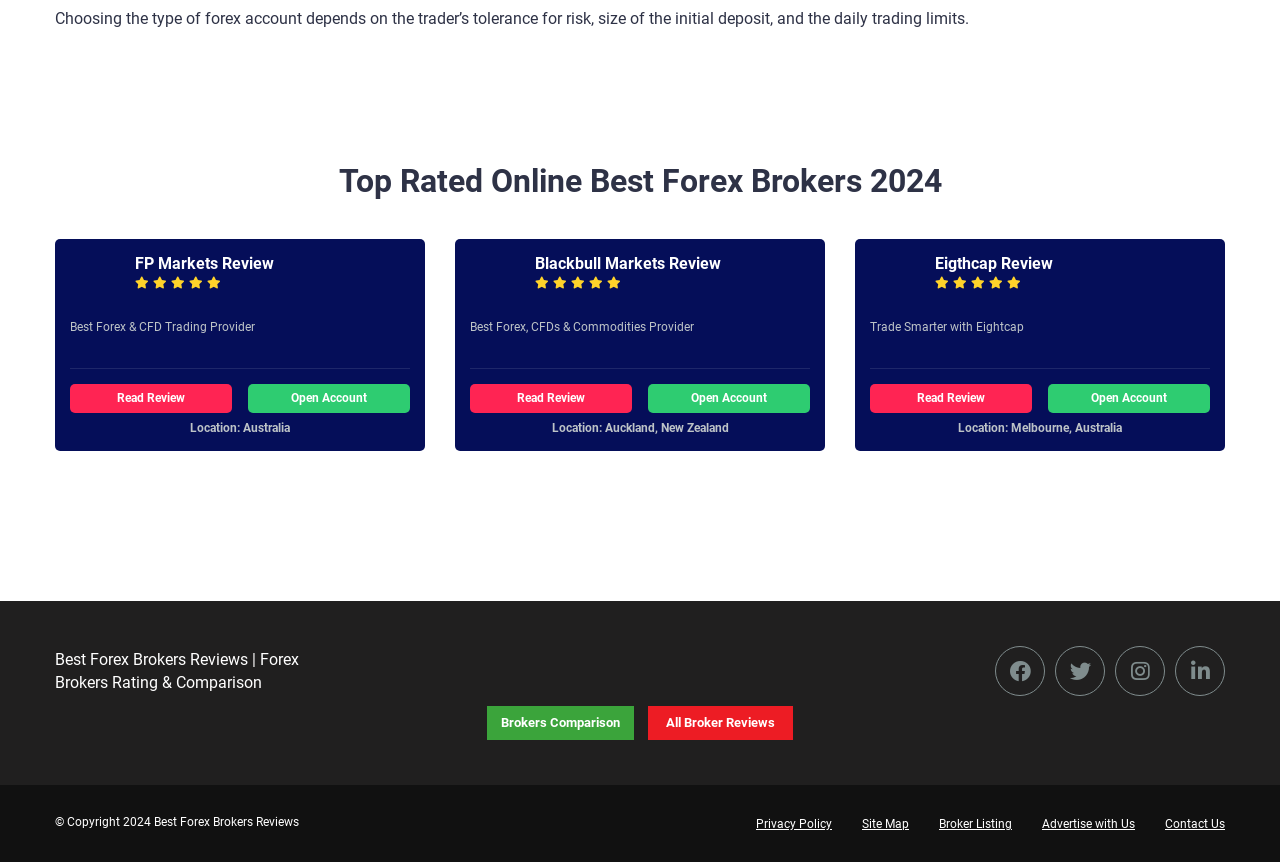Please examine the image and answer the question with a detailed explanation:
What is the copyright year of the webpage?

The static text element at the bottom of the webpage indicates that the copyright year is 2024, suggesting that the webpage's content is copyrighted until that year.